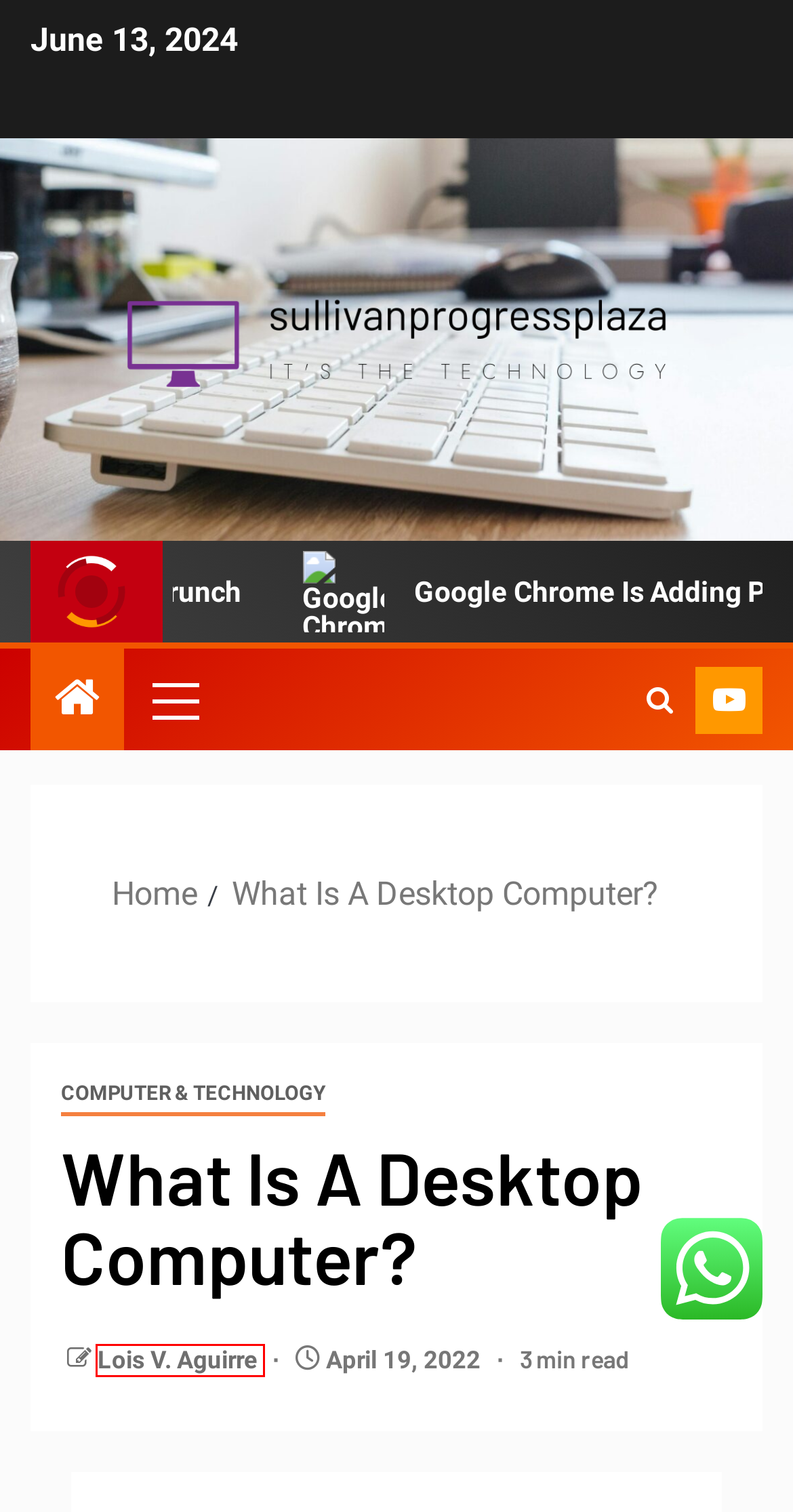Given a screenshot of a webpage with a red bounding box, please pick the webpage description that best fits the new webpage after clicking the element inside the bounding box. Here are the candidates:
A. Cisco Technology News – sullivanprogressplaza
B. sullivanprogressplaza – It's the Technology
C. Emerging Technology In Healthcare 2019 – sullivanprogressplaza
D. Computer & Technology – sullivanprogressplaza
E. Lois V. Aguirre – sullivanprogressplaza
F. Technology In Mercedes Glc – sullivanprogressplaza
G. Nc Lateral Entry Technology – sullivanprogressplaza
H. Technology Meibomian Lid – sullivanprogressplaza

E